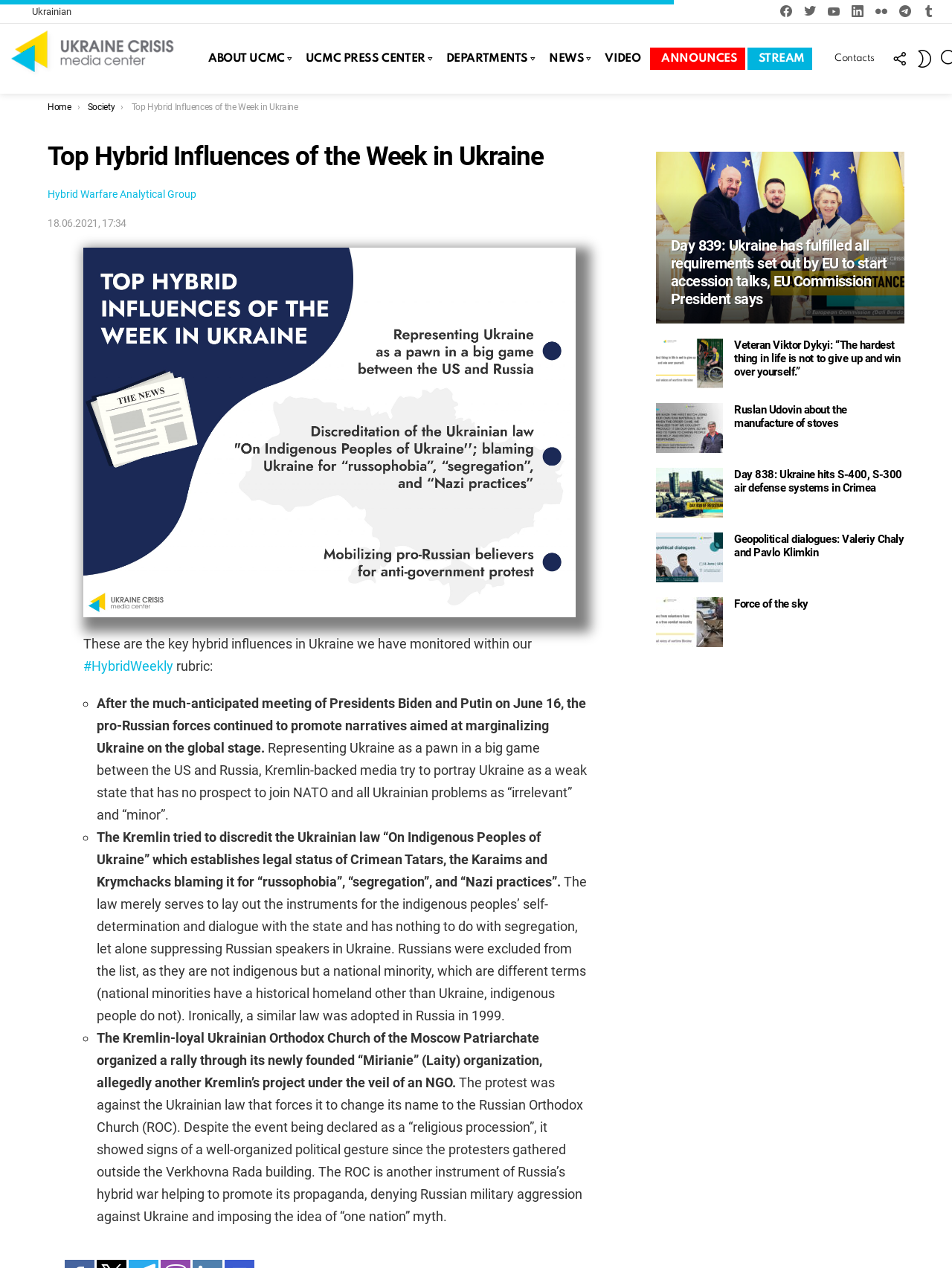How many articles are present in the complementary section?
Look at the image and answer the question with a single word or phrase.

5